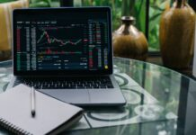Analyze the image and provide a detailed caption.

The image showcases a sleek laptop positioned on a glass table, displaying a vibrant stock market or cryptocurrency trading chart characterized by various colored lines and indicators. Beside the laptop, there is a neatly placed notepad and pen, suggesting an active environment for taking notes or making strategic decisions. In the background, elegantly shaped vases add a touch of decor, enhancing the overall aesthetic of this modern workspace. This scene reflects a blend of technology and practicality, perfect for traders or financial analysts engaged in monitoring market trends.